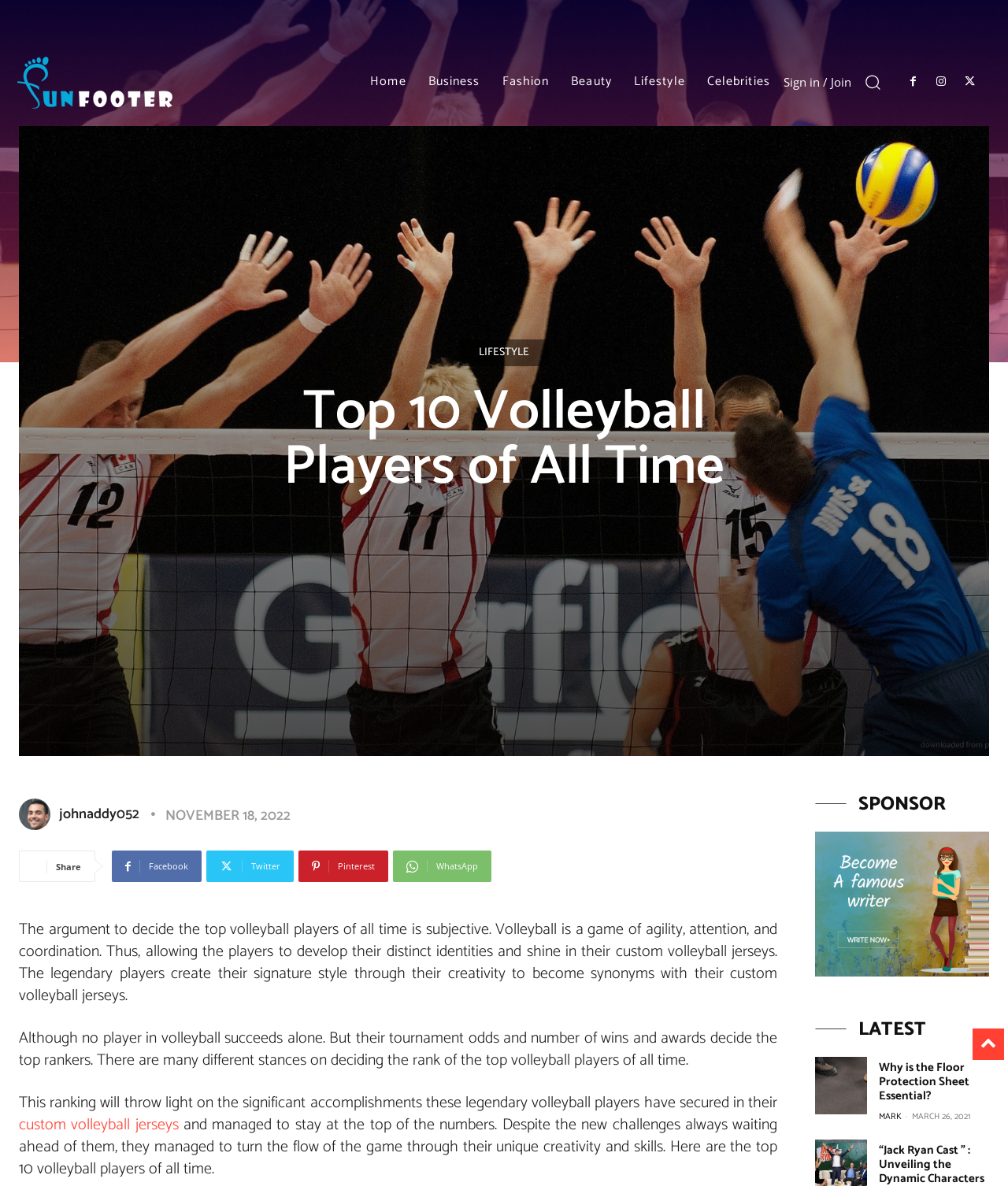What decides the top rankers in volleyball?
Answer the question in a detailed and comprehensive manner.

The webpage states that although no player succeeds alone, their tournament odds and number of wins and awards decide the top rankers in volleyball.